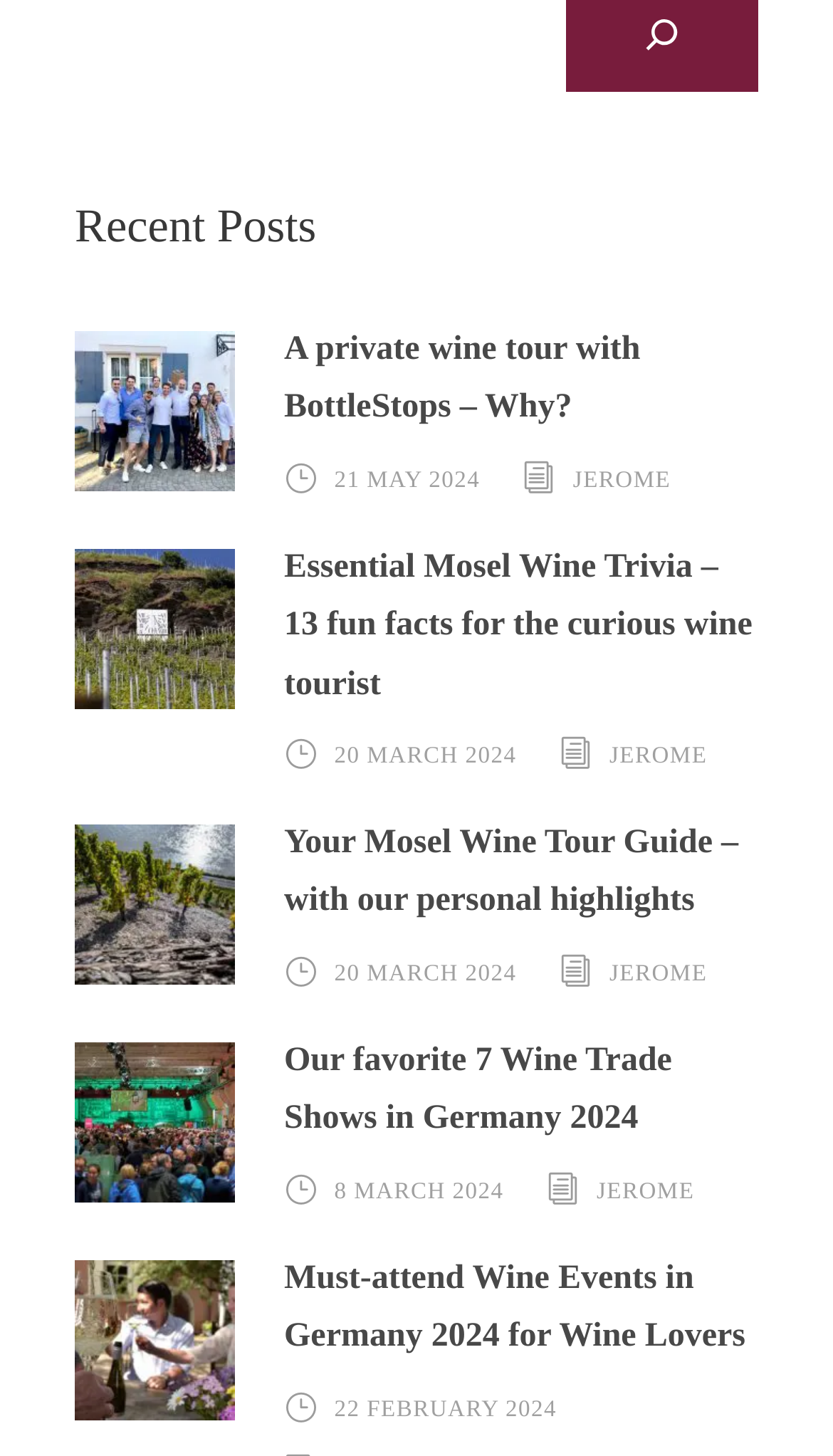Identify the bounding box of the UI element described as follows: "Jerome". Provide the coordinates as four float numbers in the range of 0 to 1 [left, top, right, bottom].

[0.716, 0.809, 0.834, 0.827]